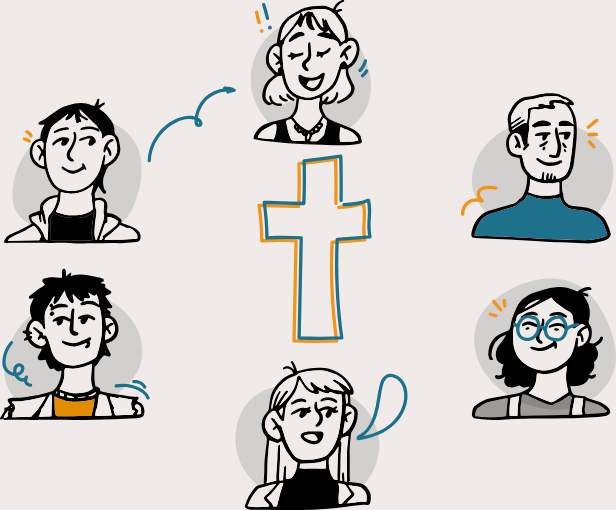Look at the image and give a detailed response to the following question: What style are the characters depicted in?

The caption describes the characters as being 'depicted in a playful, cartoonish style', which suggests that the illustration features characters drawn in a stylized, non-realistic manner reminiscent of cartoons.